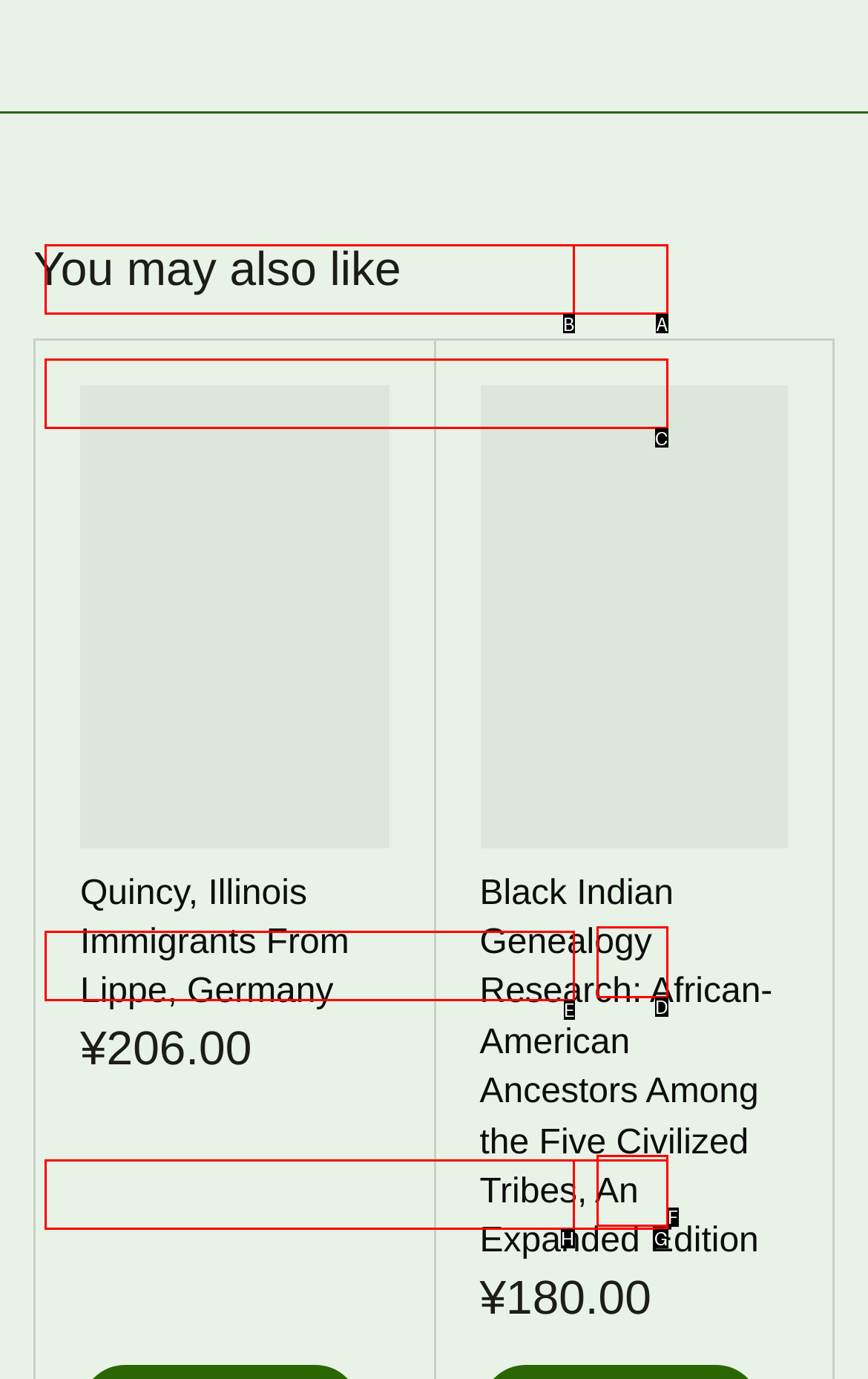Based on the description: Miller County, select the HTML element that fits best. Provide the letter of the matching option.

C